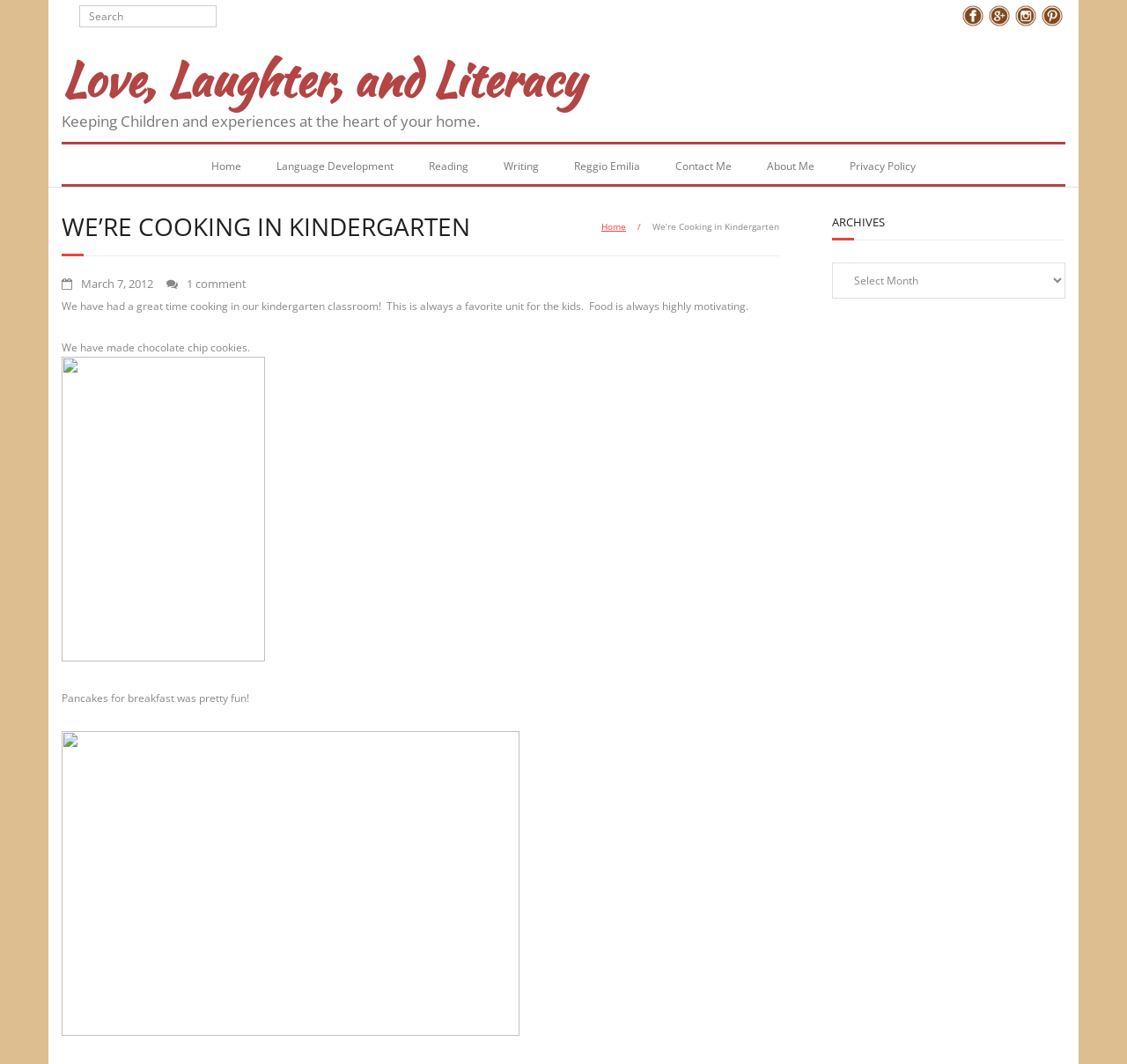Identify the bounding box coordinates for the element you need to click to achieve the following task: "Follow the blog". The coordinates must be four float values ranging from 0 to 1, formatted as [left, top, right, bottom].

[0.796, 0.008, 0.84, 0.022]